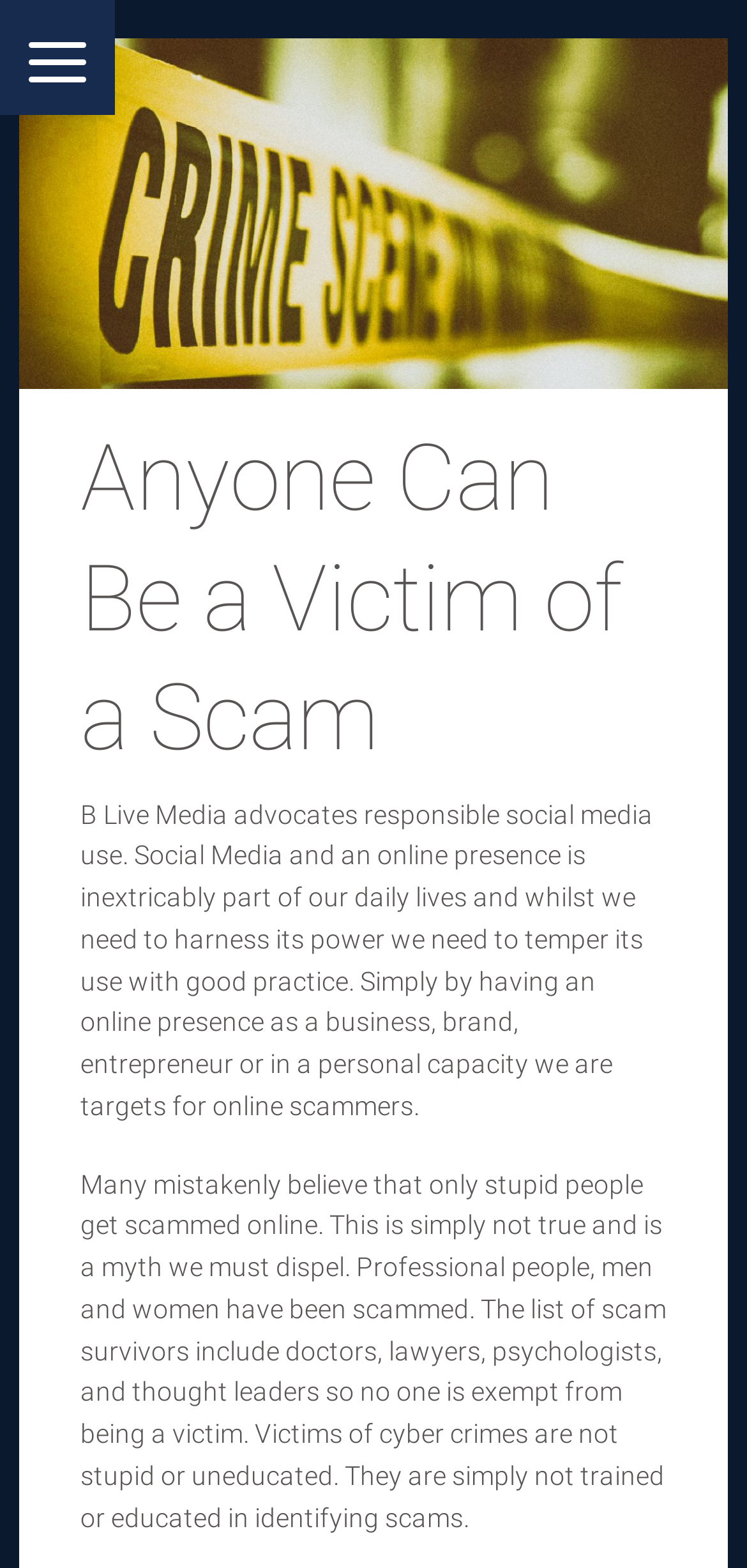Find the main header of the webpage and produce its text content.

Anyone Can Be a Victim of a Scam